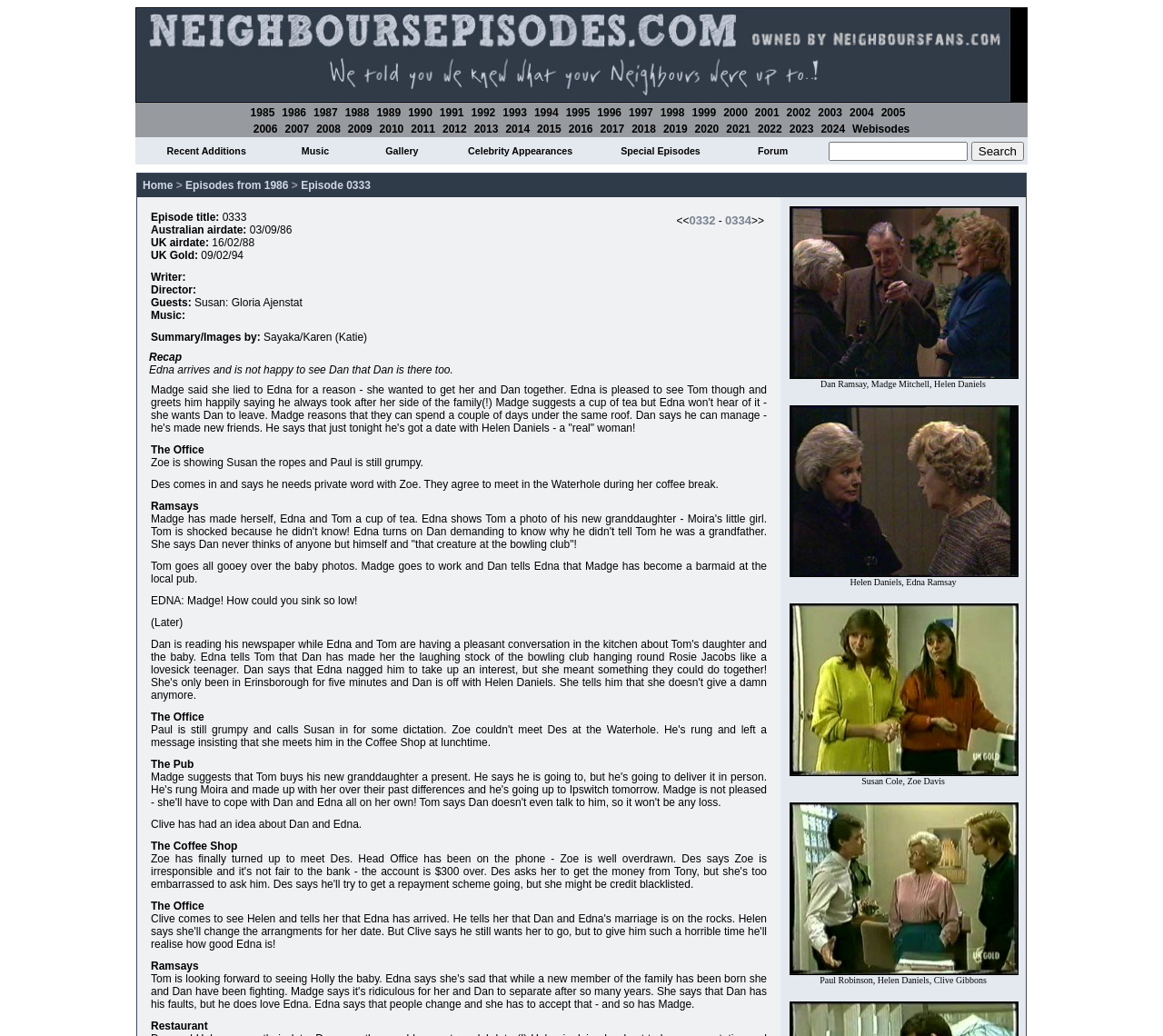What is the year range of Neighbours episodes?
Examine the image and provide an in-depth answer to the question.

I determined the year range by looking at the links in the second row of the table, which list the years from 1985 to 2024.